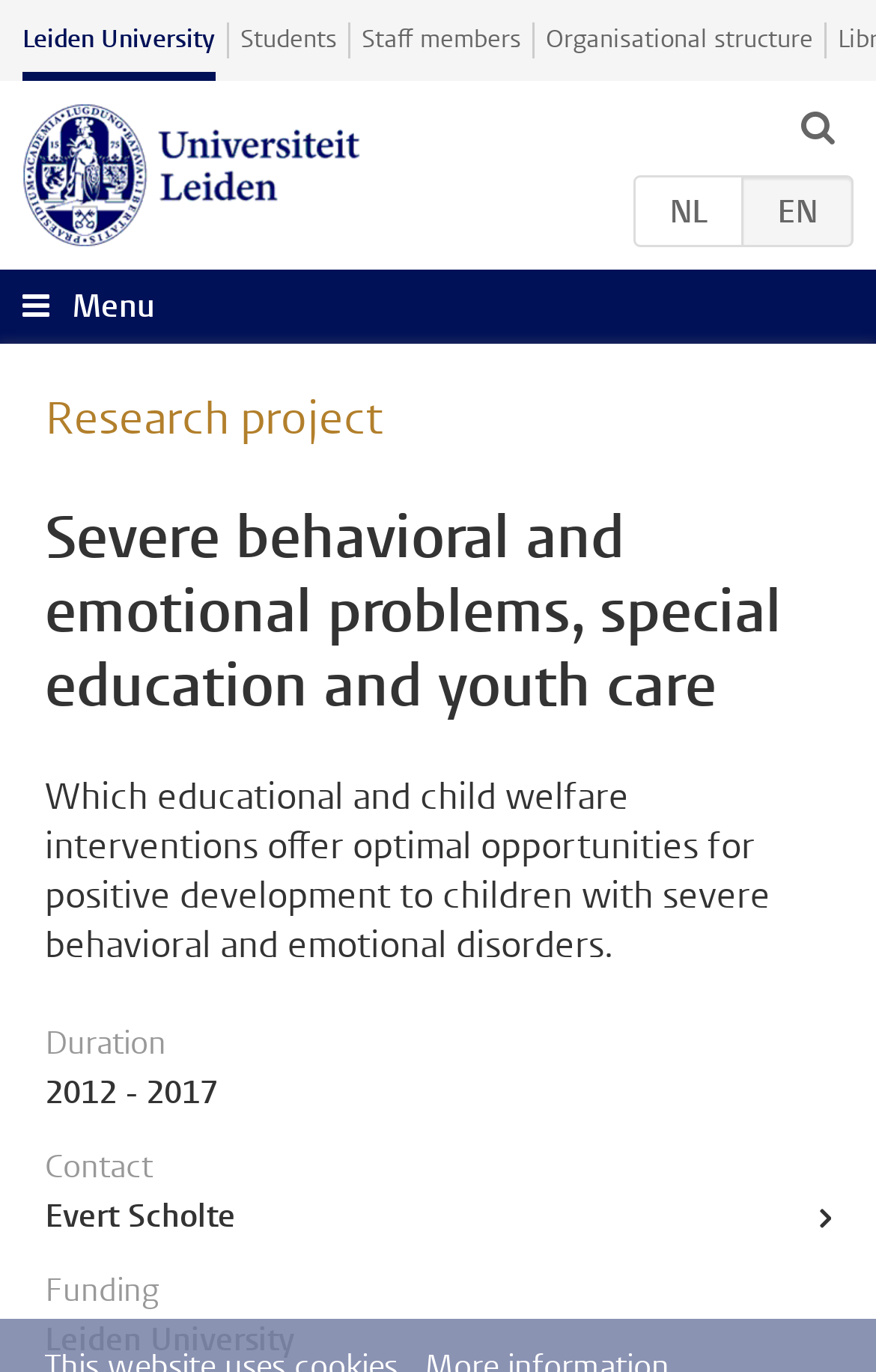Determine the bounding box coordinates for the HTML element described here: "Menu".

[0.0, 0.197, 1.0, 0.251]